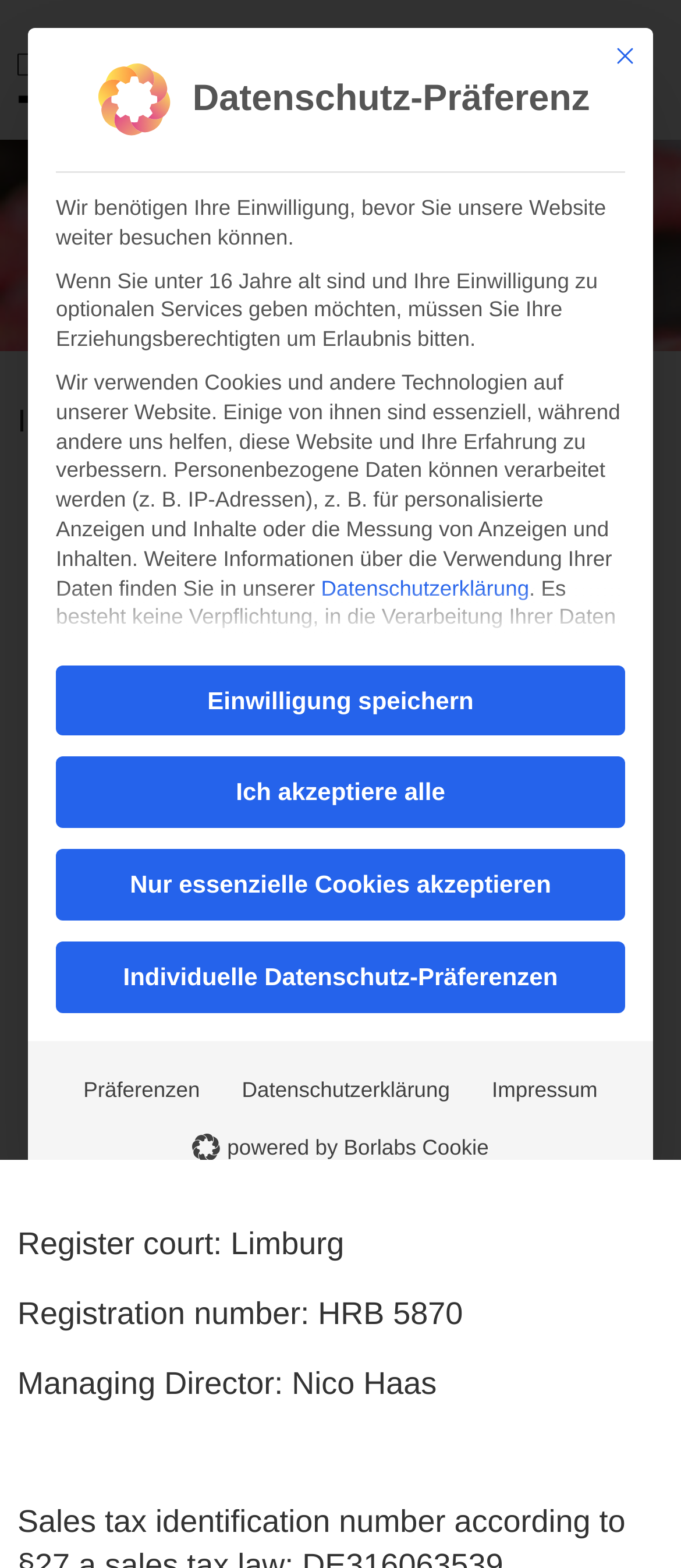Could you locate the bounding box coordinates for the section that should be clicked to accomplish this task: "Configure individual data protection preferences".

[0.082, 0.6, 0.918, 0.646]